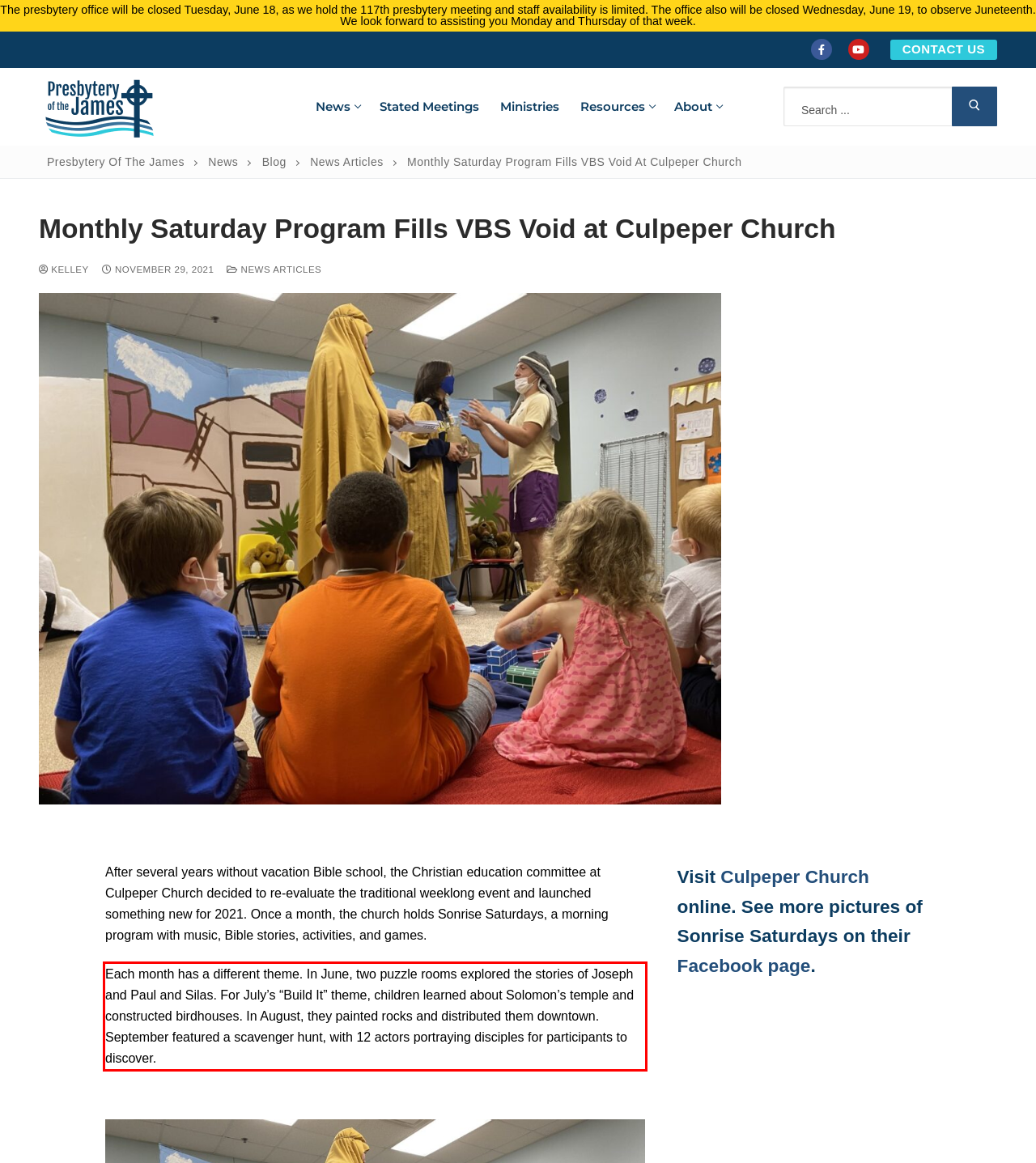You are provided with a screenshot of a webpage that includes a red bounding box. Extract and generate the text content found within the red bounding box.

Each month has a different theme. In June, two puzzle rooms explored the stories of Joseph and Paul and Silas. For July’s “Build It” theme, children learned about Solomon’s temple and constructed birdhouses. In August, they painted rocks and distributed them downtown. September featured a scavenger hunt, with 12 actors portraying disciples for participants to discover.